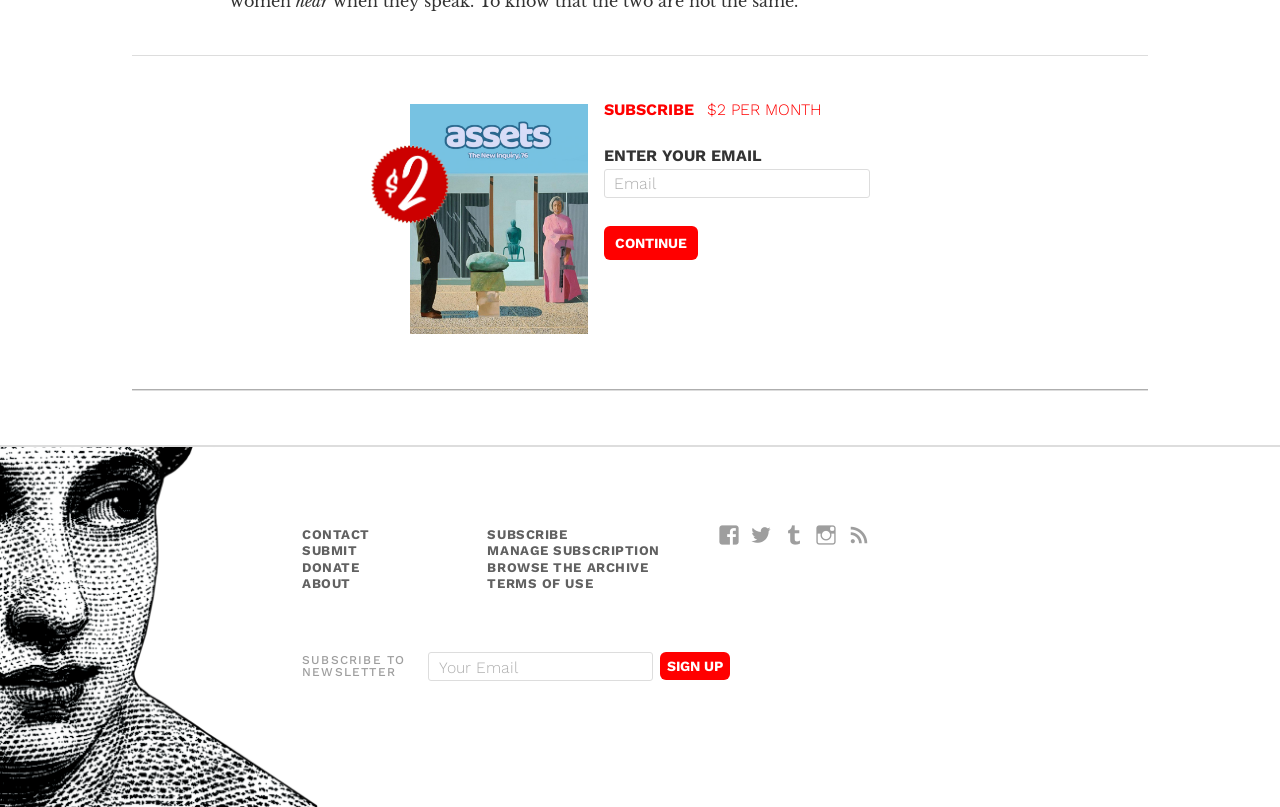Can you identify the bounding box coordinates of the clickable region needed to carry out this instruction: 'Click continue'? The coordinates should be four float numbers within the range of 0 to 1, stated as [left, top, right, bottom].

[0.472, 0.28, 0.545, 0.322]